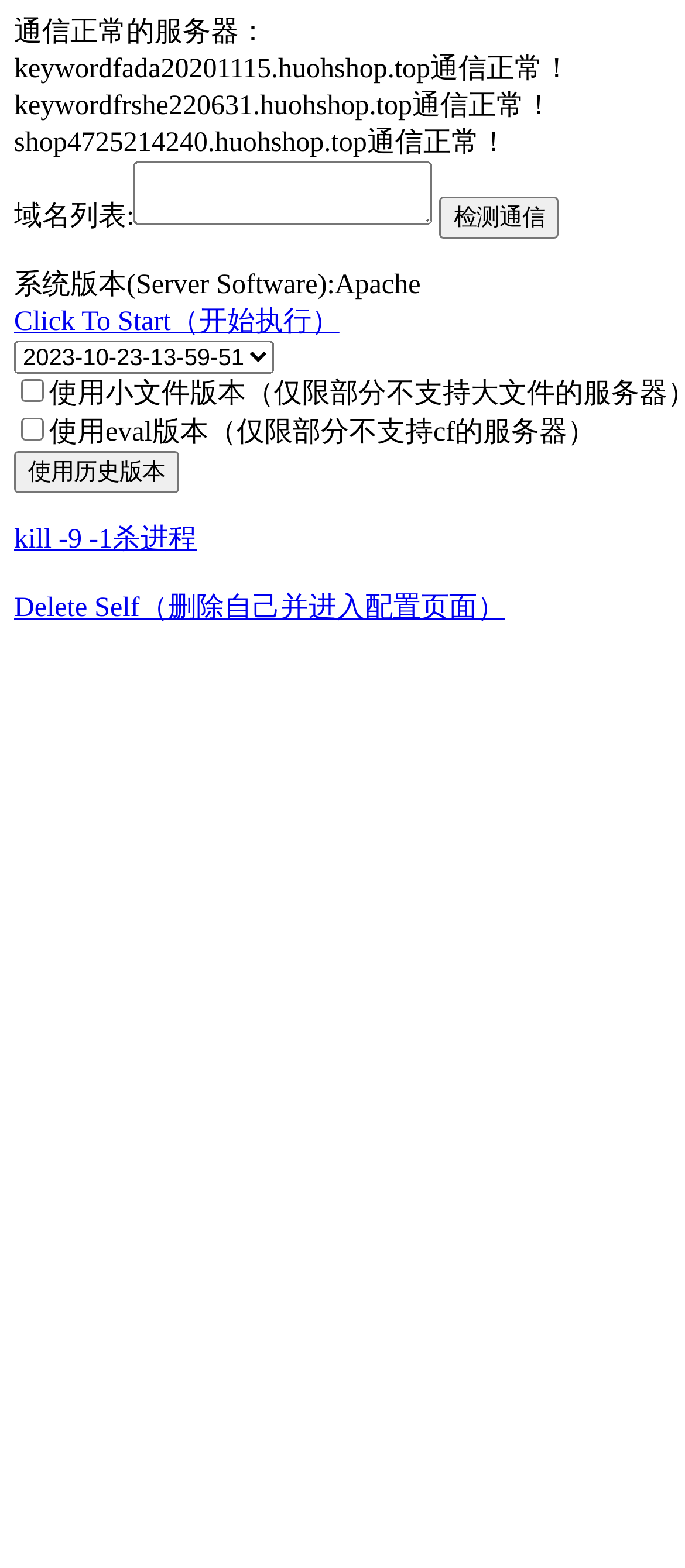Please find the bounding box coordinates (top-left x, top-left y, bottom-right x, bottom-right y) in the screenshot for the UI element described as follows: parent_node: 域名列表: name="domains"

[0.196, 0.103, 0.634, 0.143]